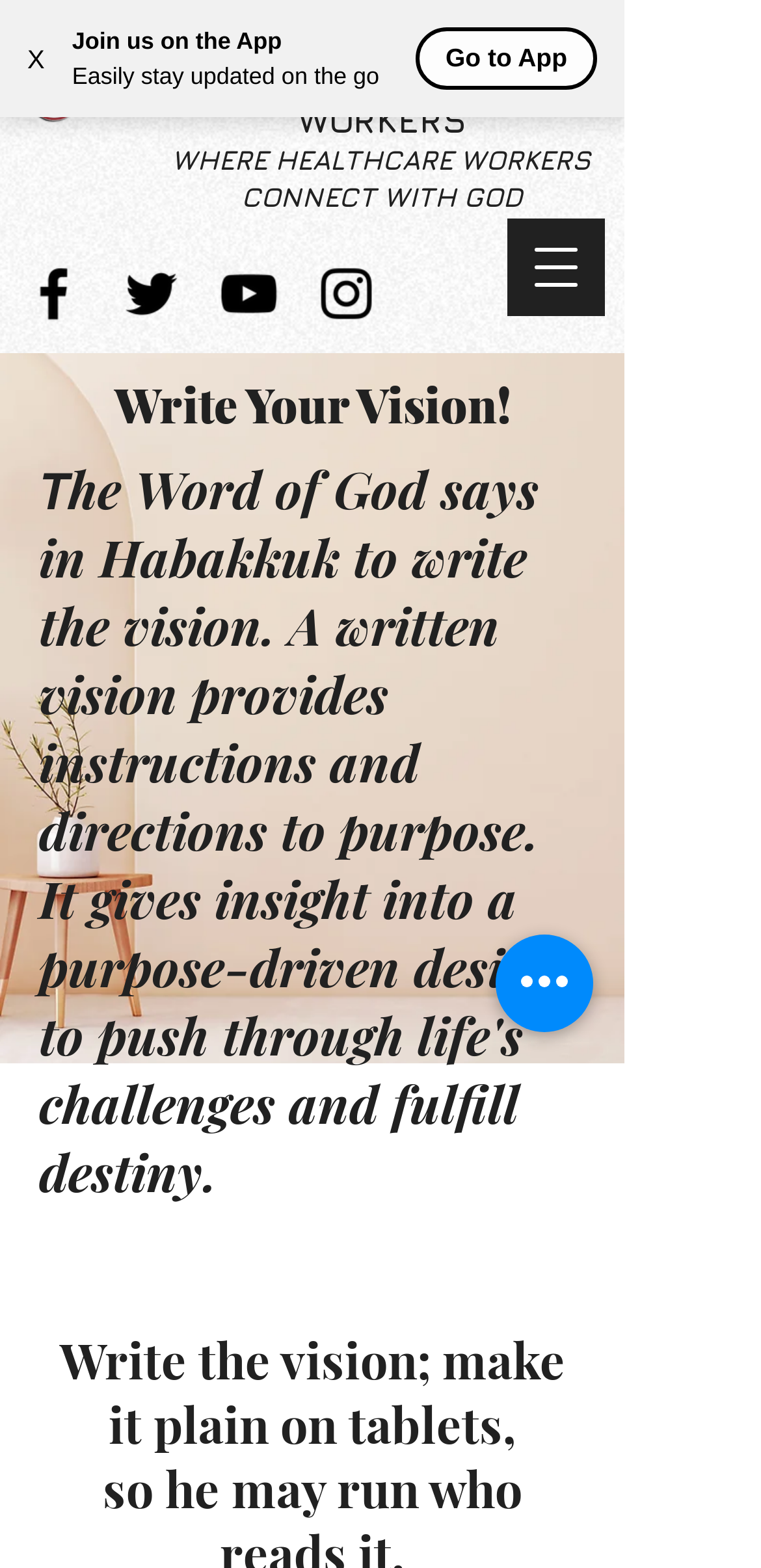Answer this question using a single word or a brief phrase:
How can users stay updated on the go?

Easily through the app